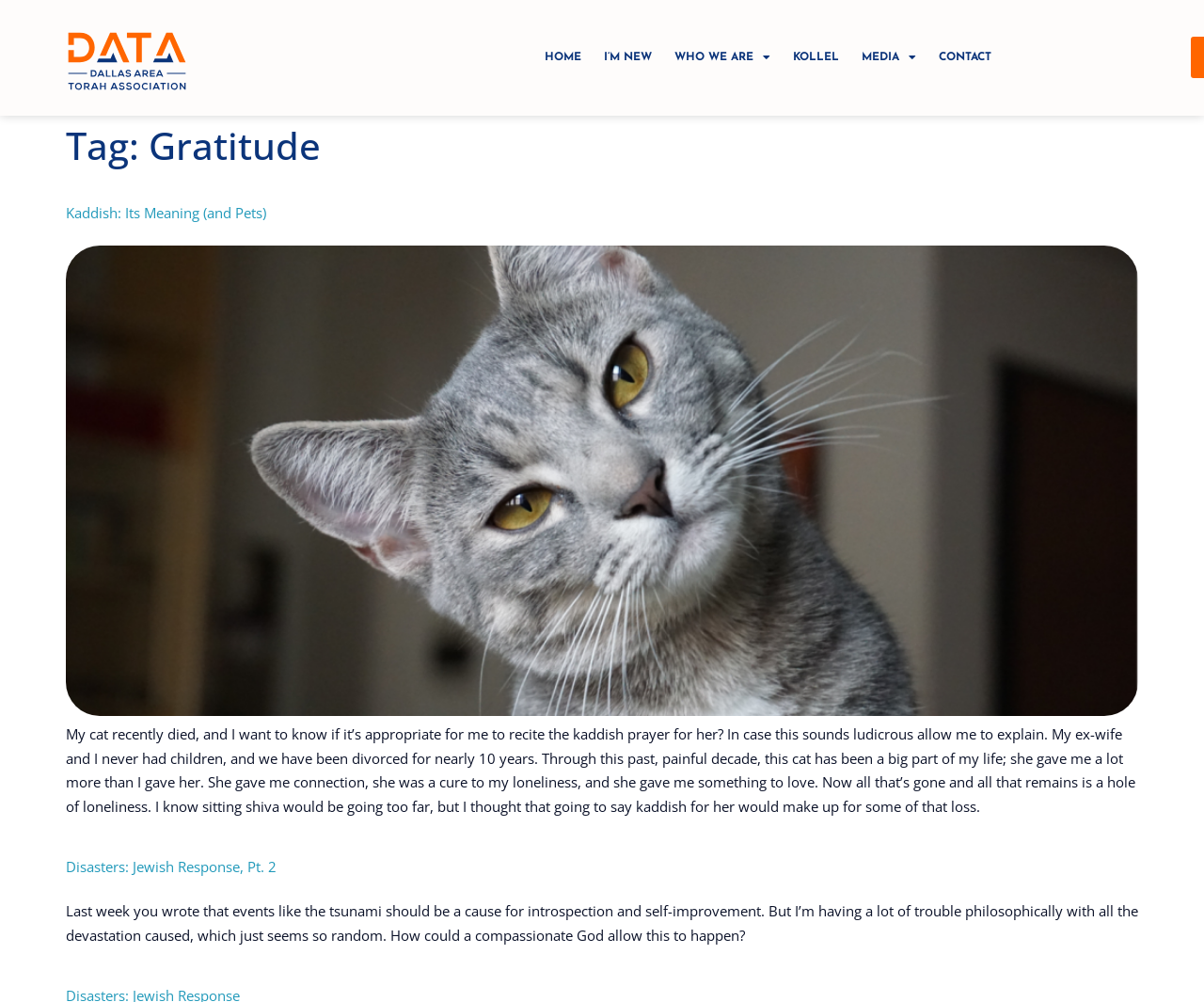Identify the bounding box coordinates for the element you need to click to achieve the following task: "Click the HOME link". The coordinates must be four float values ranging from 0 to 1, formatted as [left, top, right, bottom].

[0.443, 0.011, 0.492, 0.104]